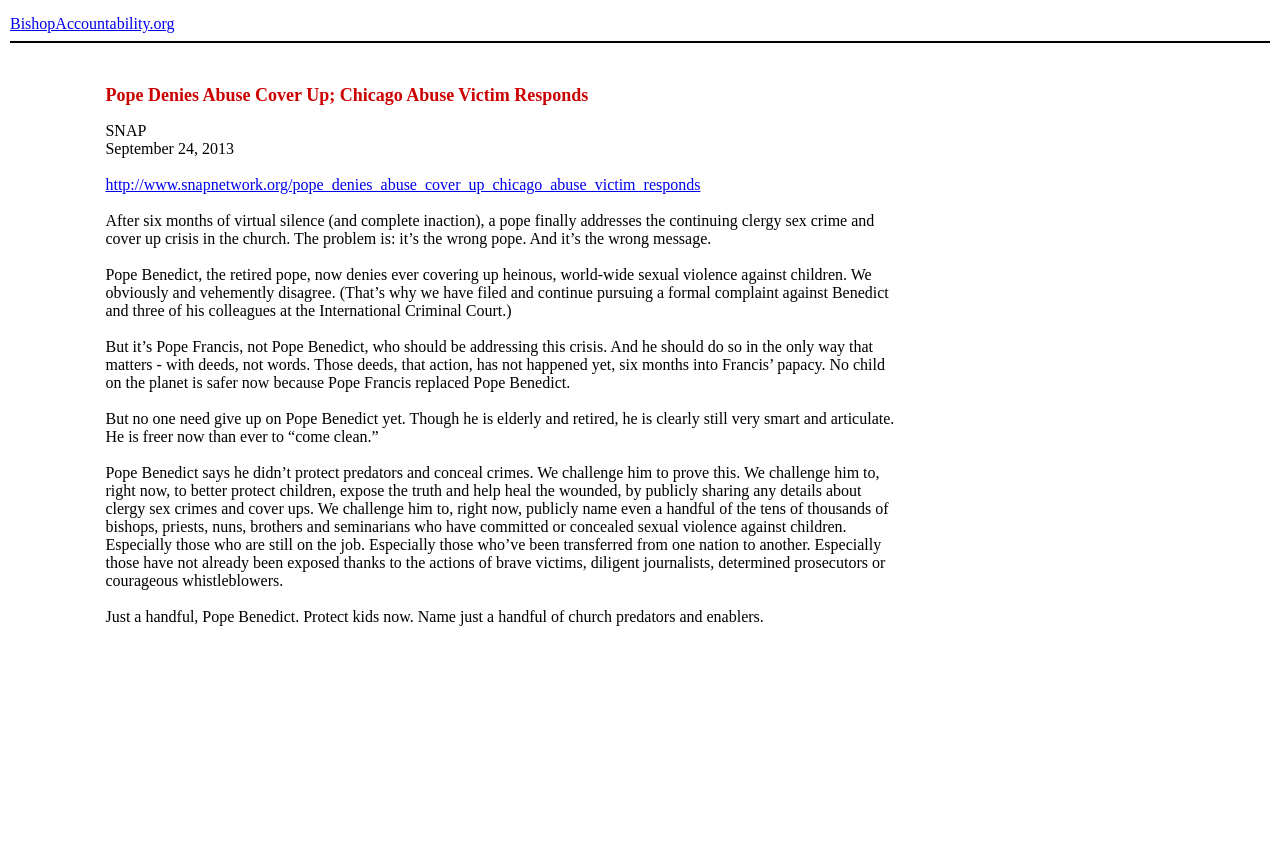Carefully examine the image and provide an in-depth answer to the question: Who is the author of the statement?

The statement on the webpage is attributed to SNAP, which is likely an acronym for Survivors Network of those Abused by Priests. The organization is responding to the Pope's statement on clergy sex abuse.